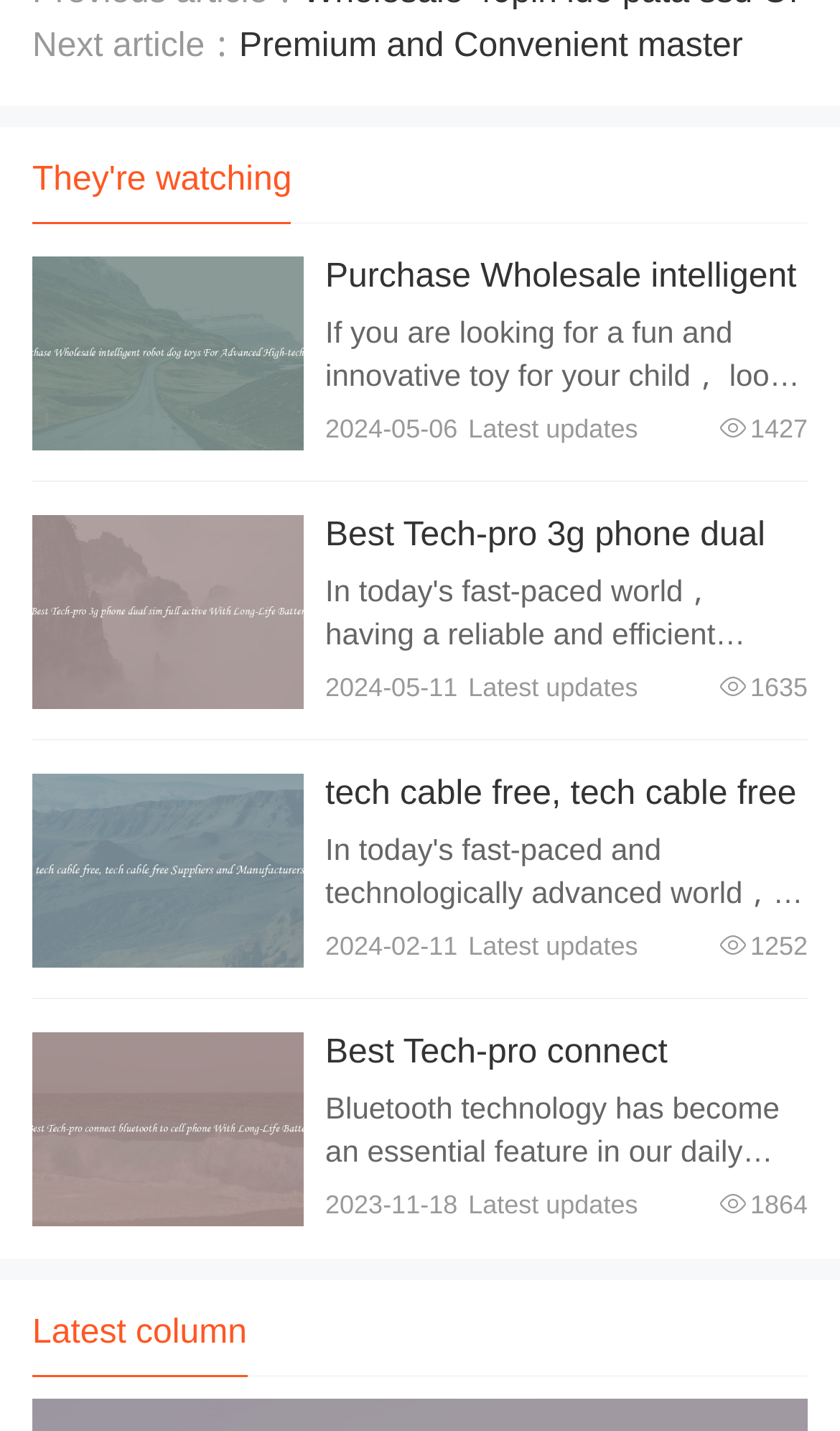Can you pinpoint the bounding box coordinates for the clickable element required for this instruction: "View details of Best Tech-pro connect bluetooth to cell phone With Long-Life Battery"? The coordinates should be four float numbers between 0 and 1, i.e., [left, top, right, bottom].

[0.038, 0.722, 0.362, 0.858]